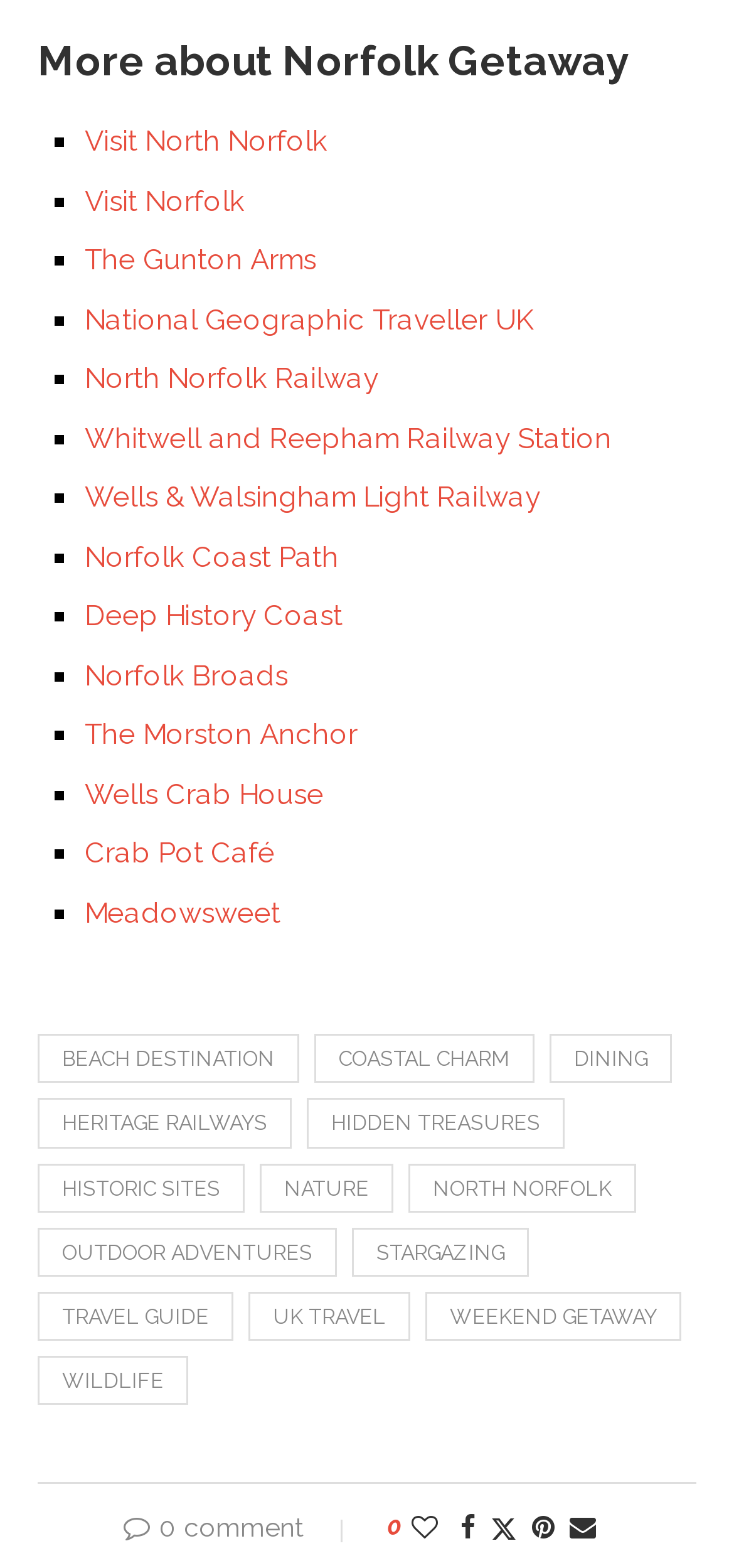Determine the bounding box coordinates in the format (top-left x, top-left y, bottom-right x, bottom-right y). Ensure all values are floating point numbers between 0 and 1. Identify the bounding box of the UI element described by: hidden treasures

[0.418, 0.701, 0.769, 0.732]